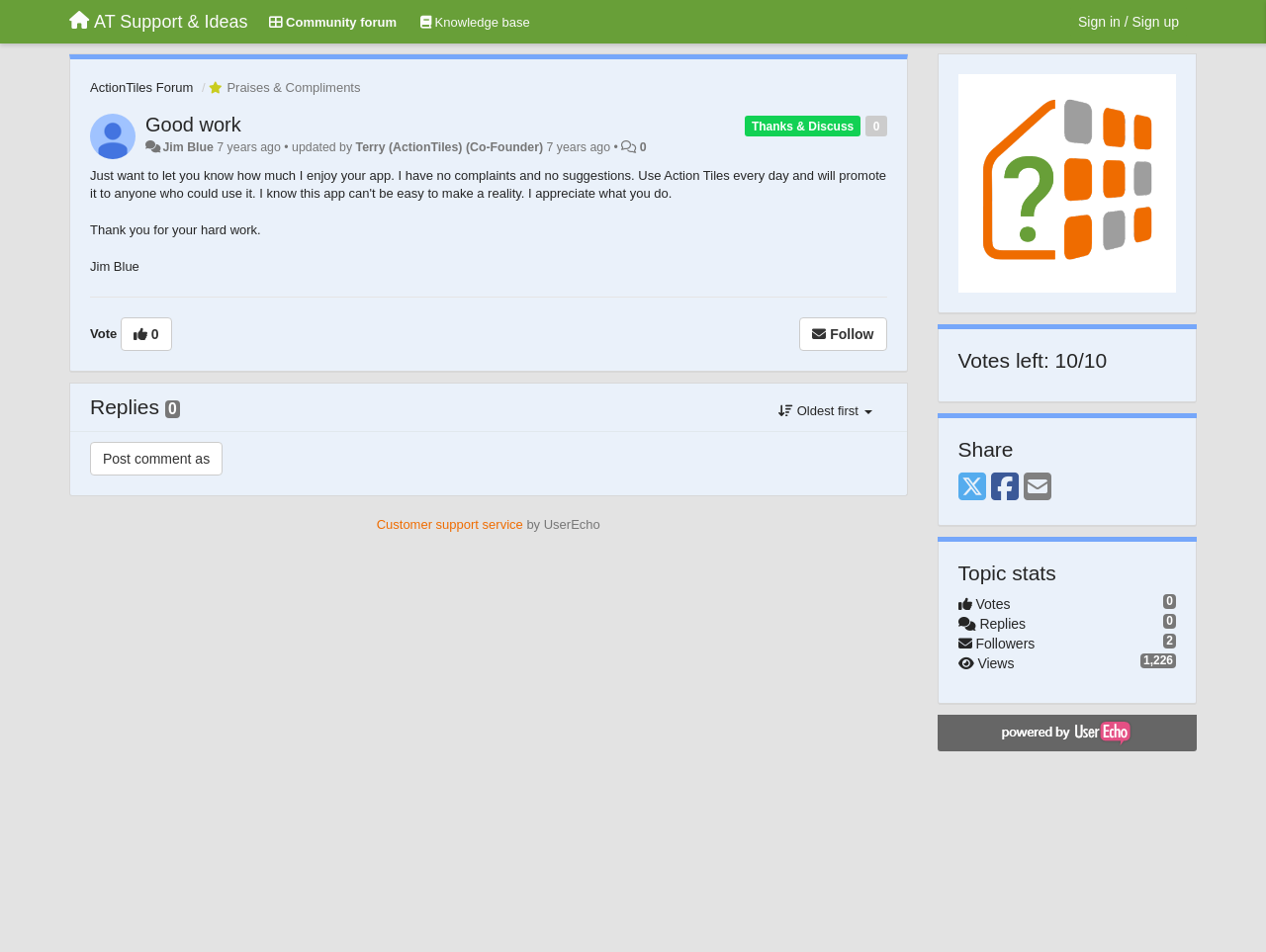Can you find the bounding box coordinates for the element to click on to achieve the instruction: "View the knowledge base"?

[0.327, 0.007, 0.424, 0.043]